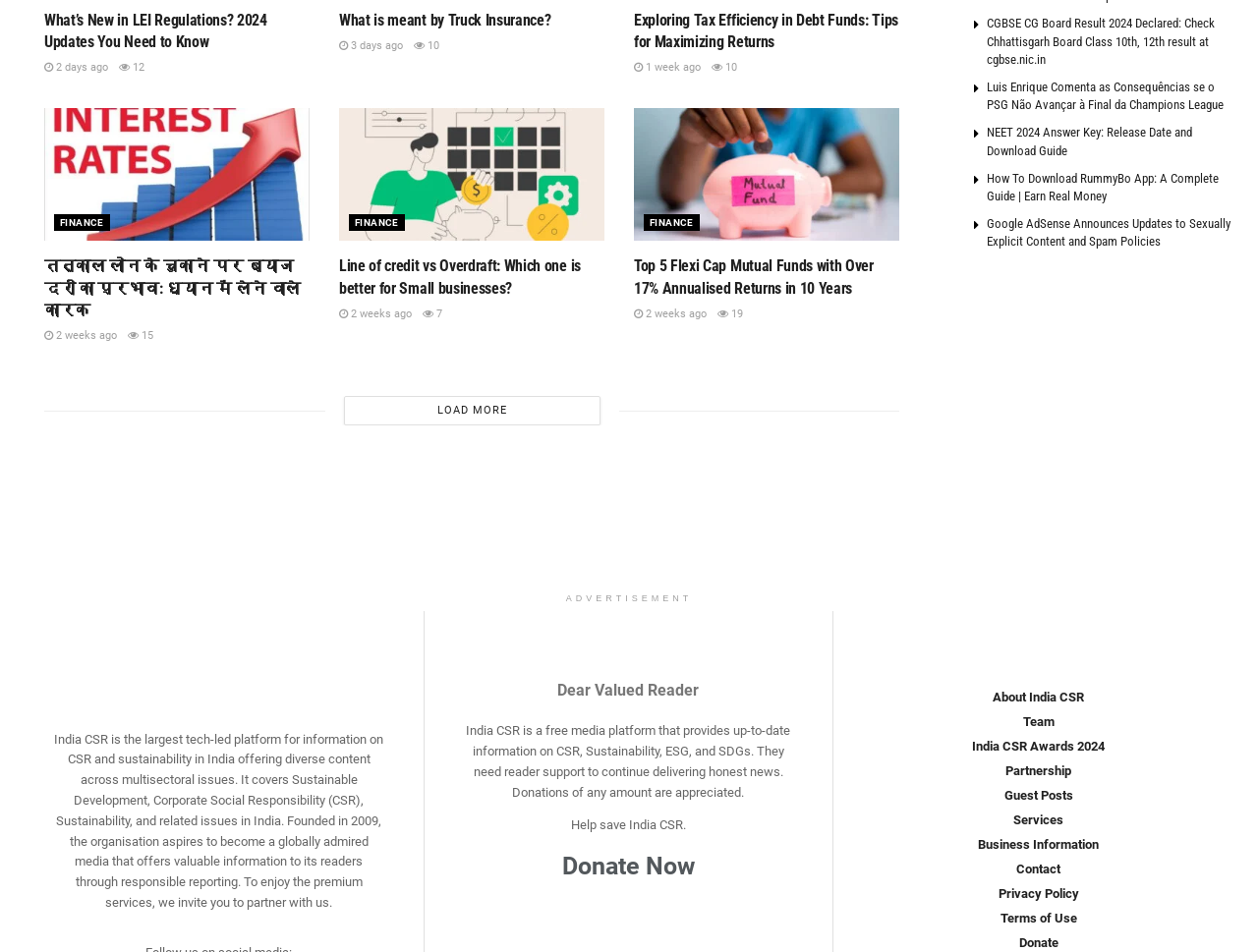Show the bounding box coordinates for the HTML element described as: "India CSR Awards 2024".

[0.773, 0.776, 0.878, 0.791]